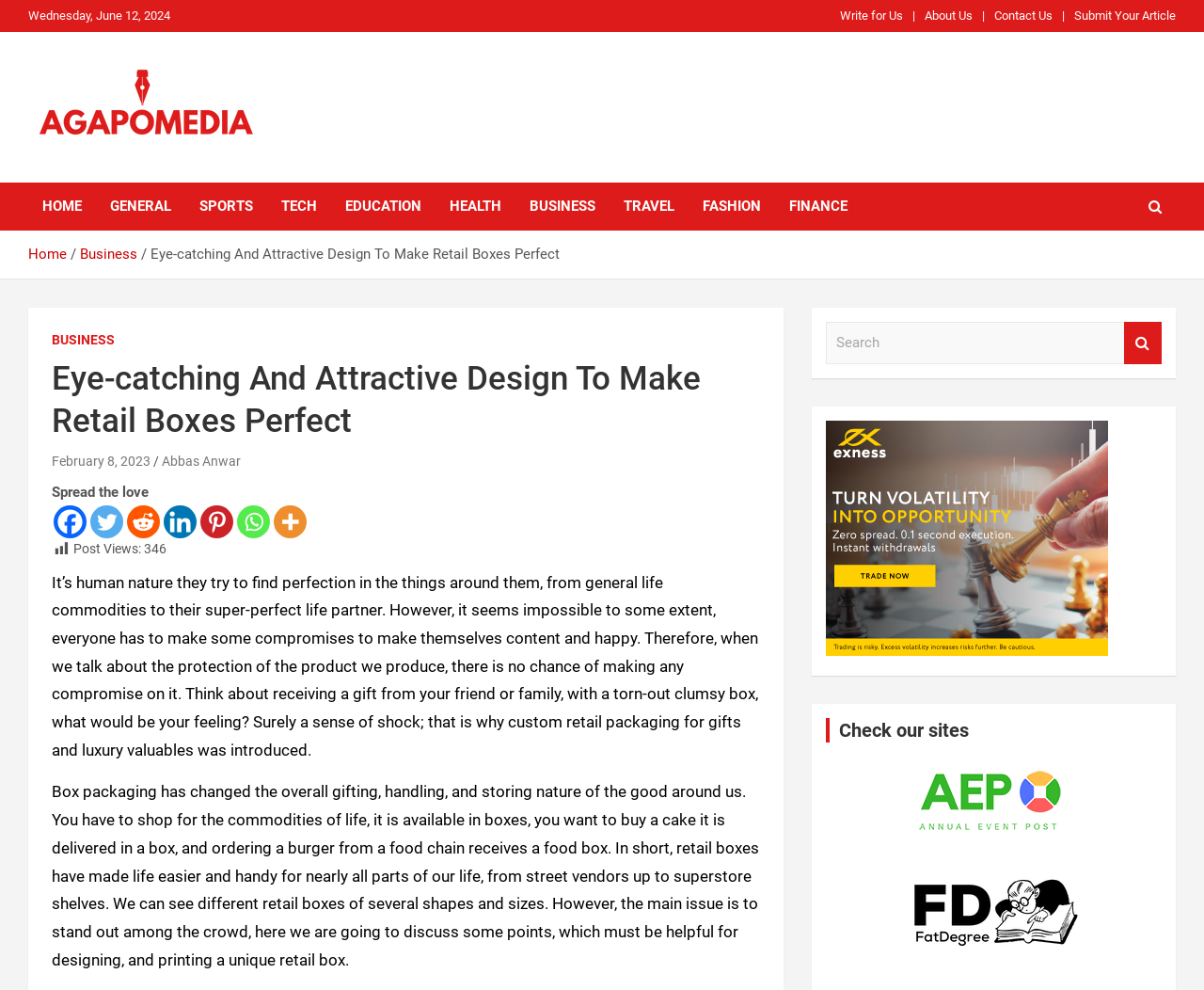Please find and generate the text of the main header of the webpage.

Eye-catching And Attractive Design To Make Retail Boxes Perfect